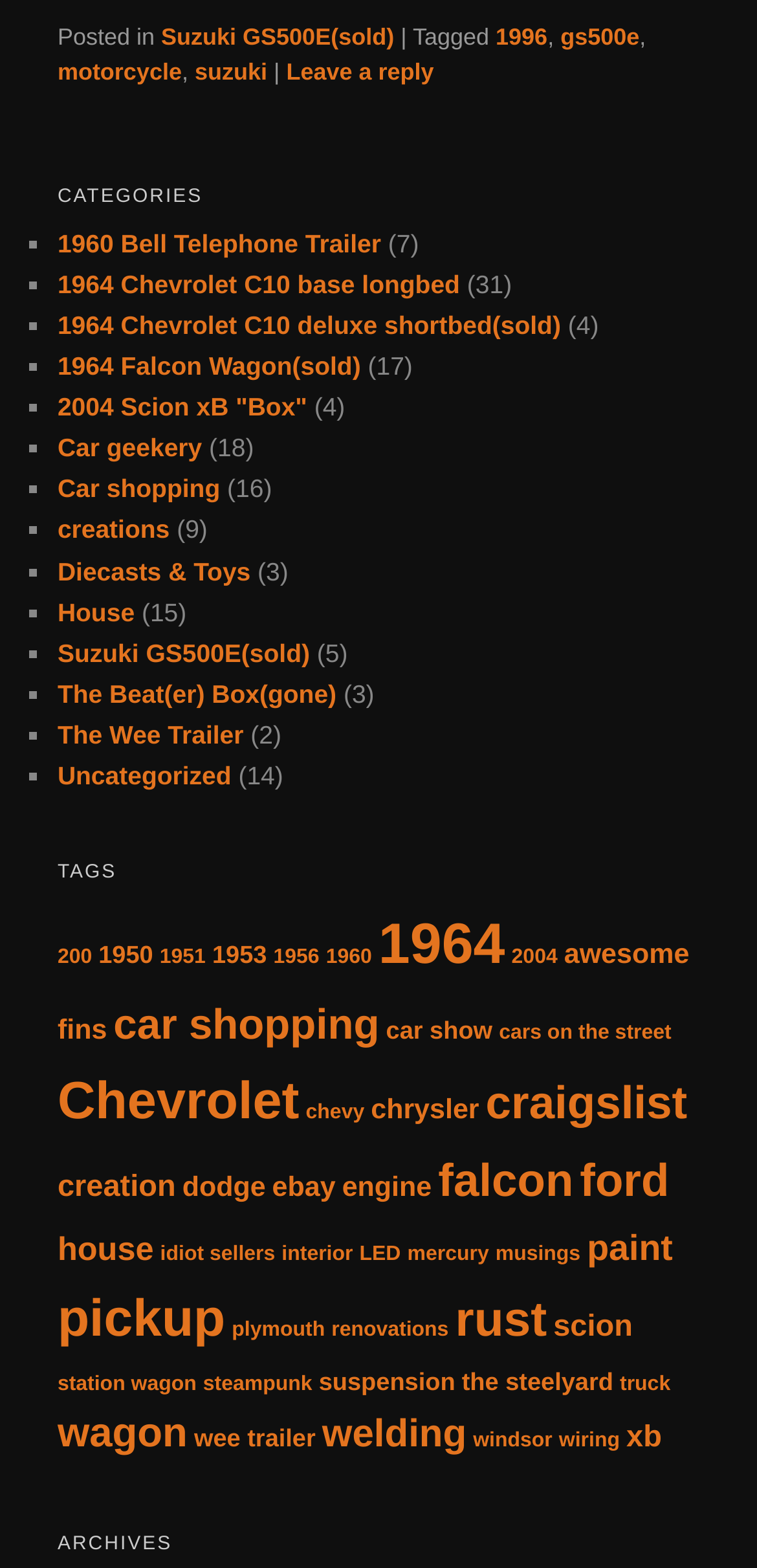Please identify the bounding box coordinates of the clickable region that I should interact with to perform the following instruction: "Click on the 'Suzuki GS500E(sold)' link". The coordinates should be expressed as four float numbers between 0 and 1, i.e., [left, top, right, bottom].

[0.213, 0.015, 0.521, 0.033]